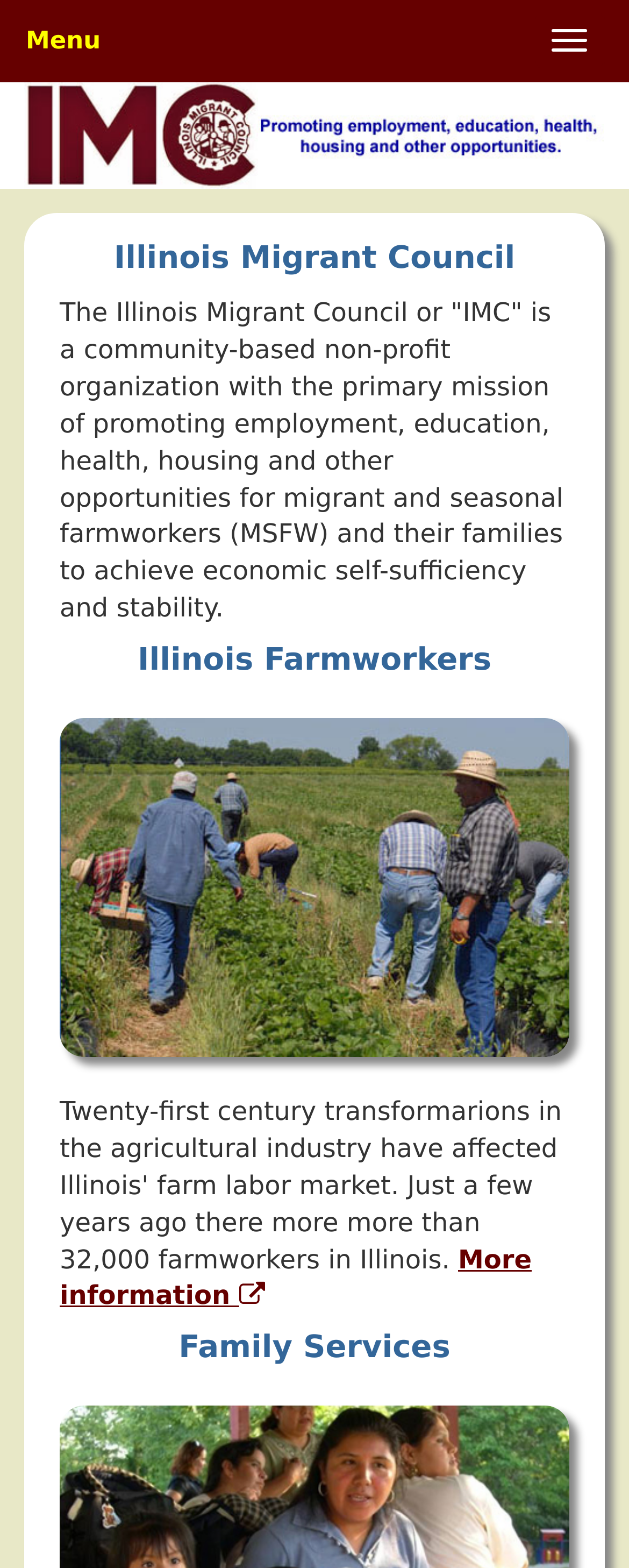From the given element description: "More information", find the bounding box for the UI element. Provide the coordinates as four float numbers between 0 and 1, in the order [left, top, right, bottom].

[0.095, 0.793, 0.845, 0.836]